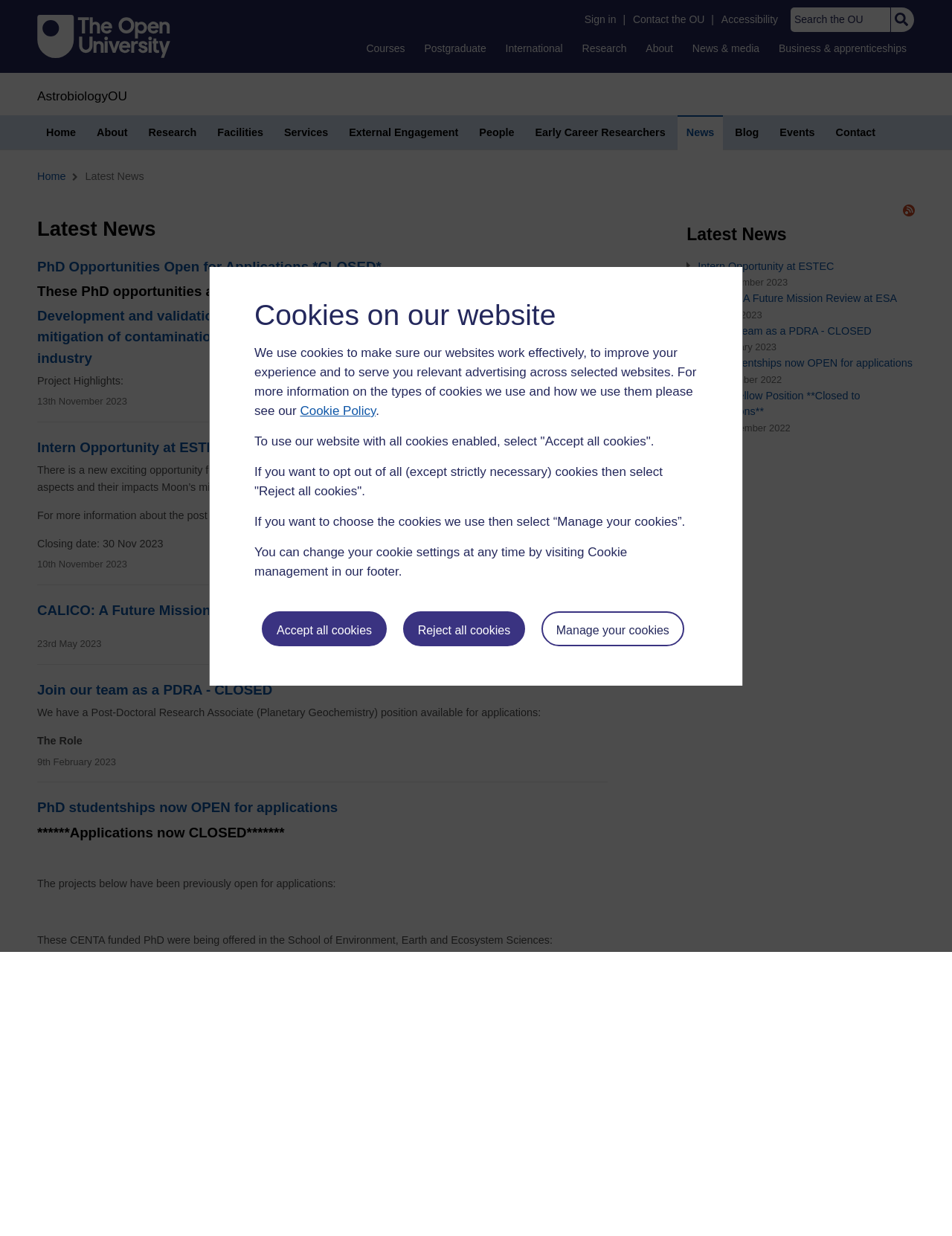Pinpoint the bounding box coordinates of the element that must be clicked to accomplish the following instruction: "Sign in". The coordinates should be in the format of four float numbers between 0 and 1, i.e., [left, top, right, bottom].

[0.61, 0.01, 0.651, 0.022]